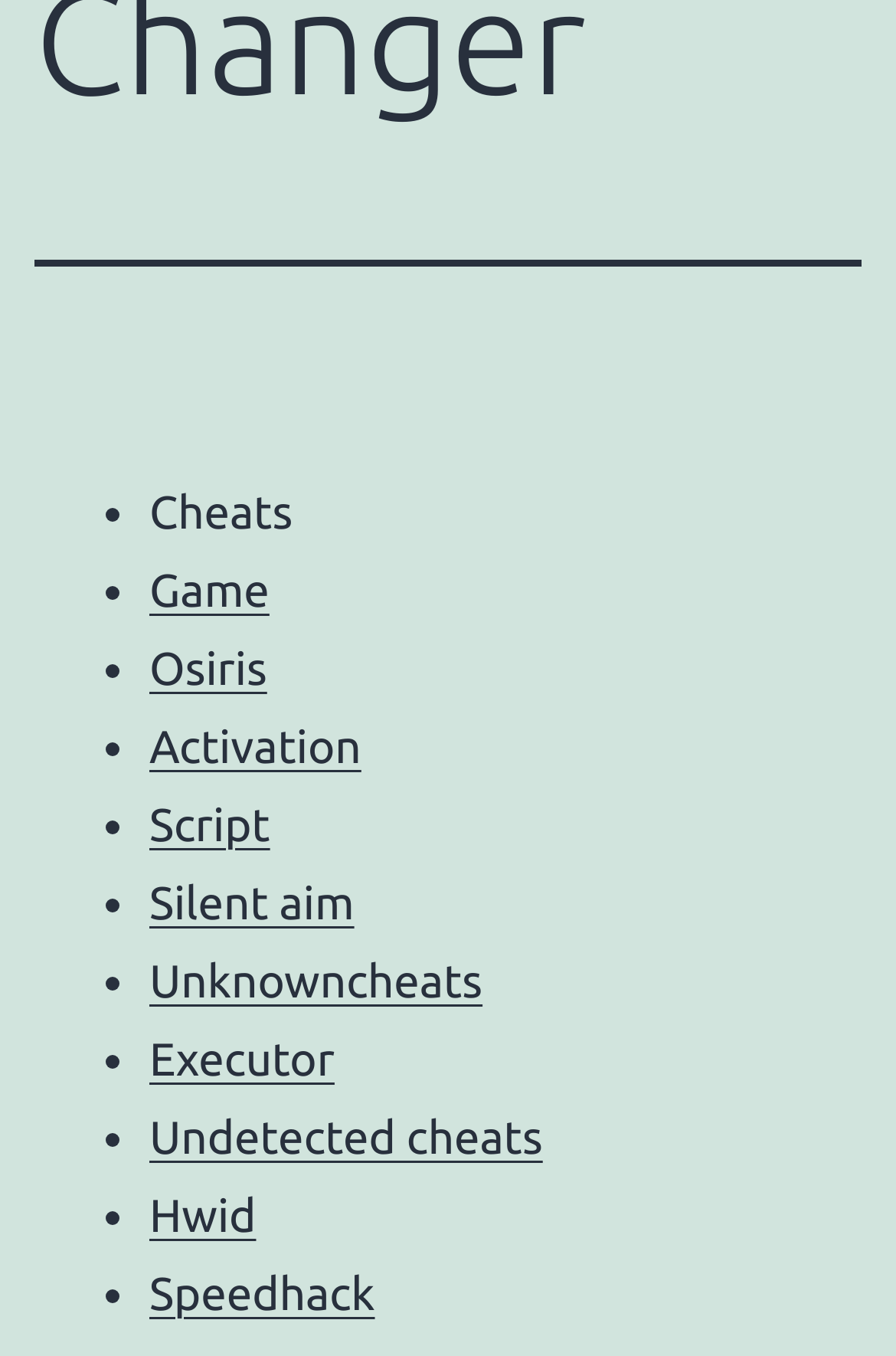Determine the bounding box coordinates for the clickable element to execute this instruction: "Go to Activation". Provide the coordinates as four float numbers between 0 and 1, i.e., [left, top, right, bottom].

[0.167, 0.53, 0.403, 0.569]